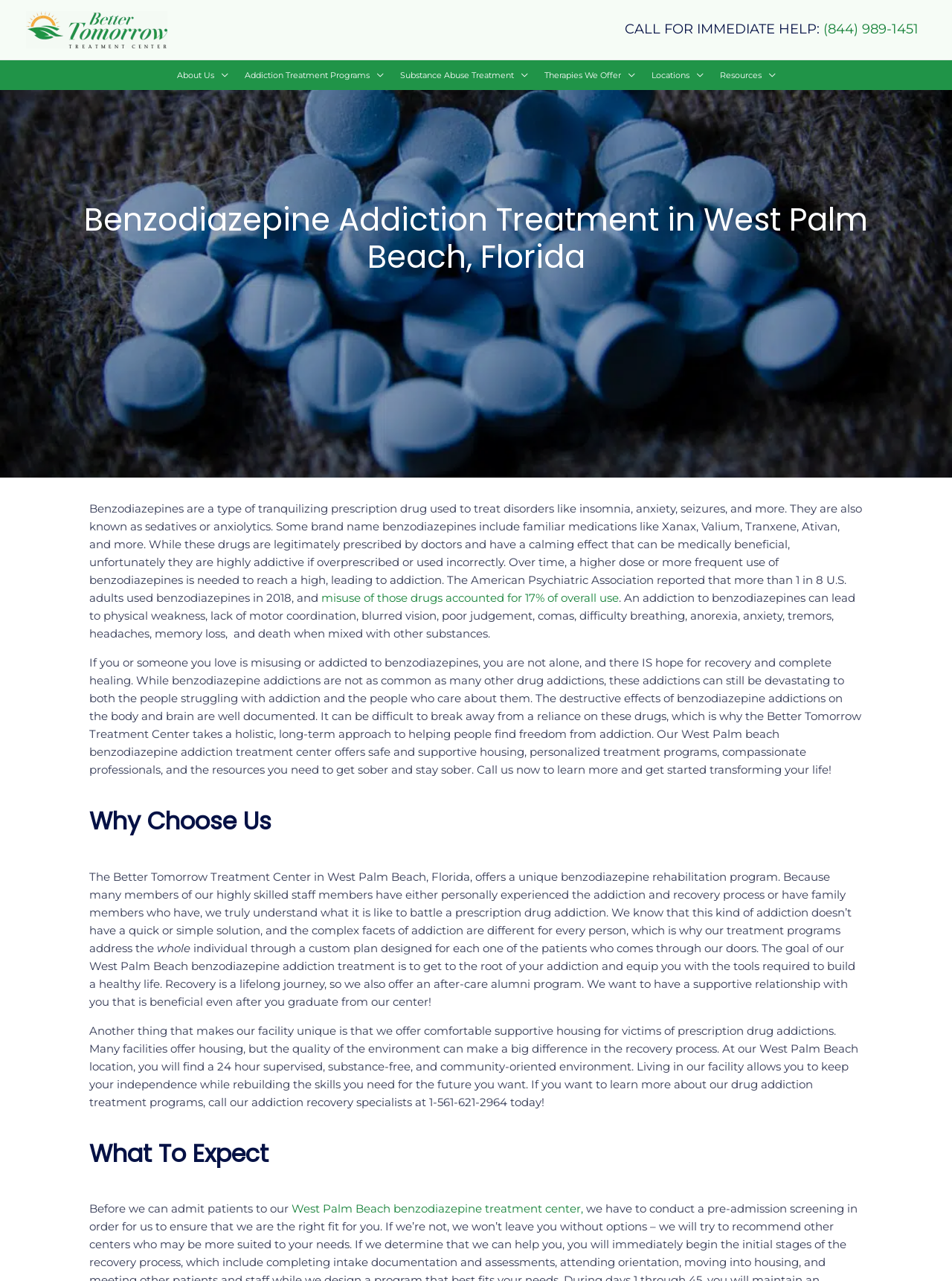Find the bounding box coordinates for the area you need to click to carry out the instruction: "Read more about benzodiazepine misuse". The coordinates should be four float numbers between 0 and 1, indicated as [left, top, right, bottom].

[0.338, 0.461, 0.65, 0.472]